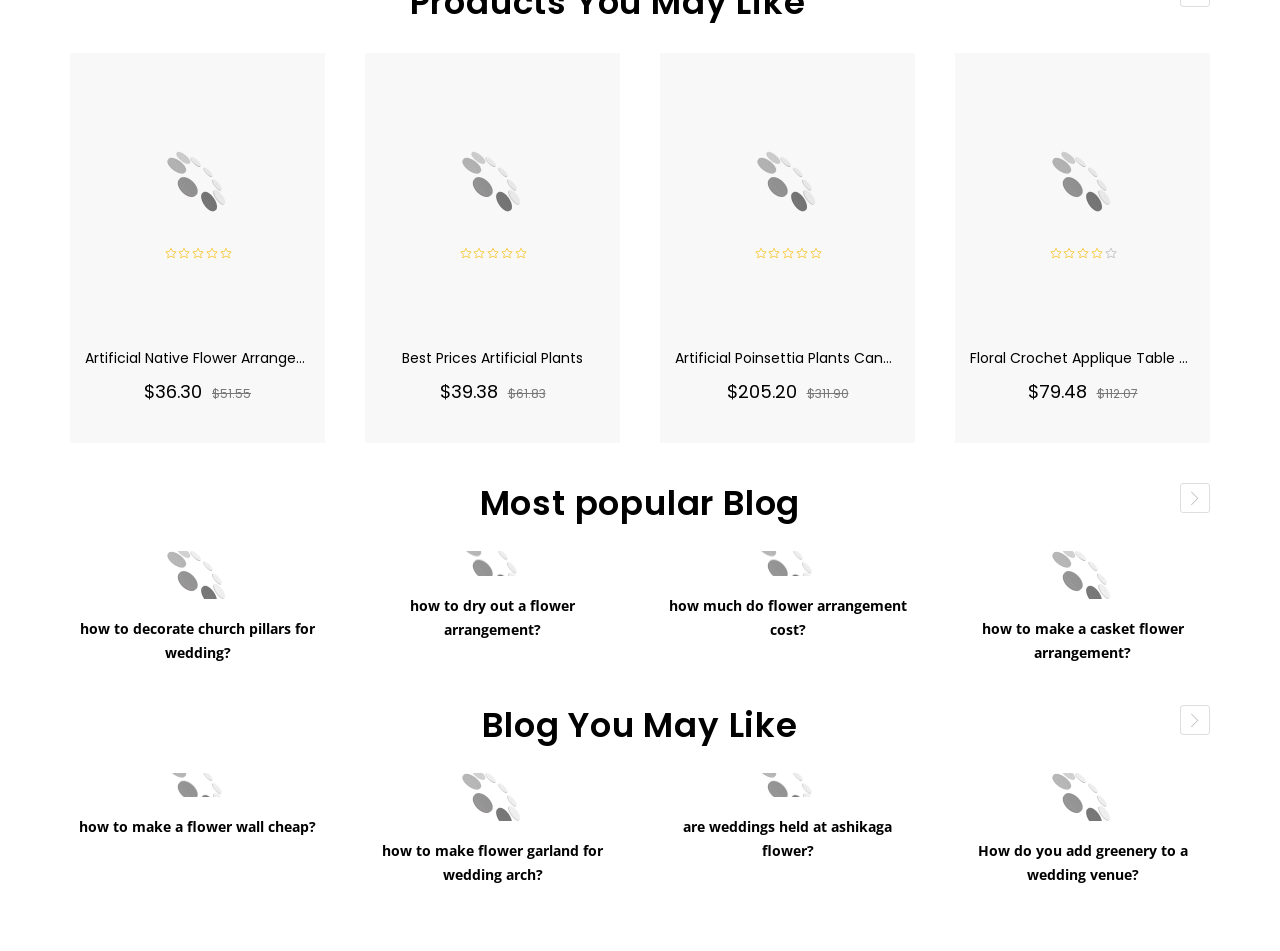Pinpoint the bounding box coordinates of the clickable area needed to execute the instruction: "View Artificial Native Flower Arrangements In Vase product". The coordinates should be specified as four float numbers between 0 and 1, i.e., [left, top, right, bottom].

[0.066, 0.368, 0.242, 0.386]